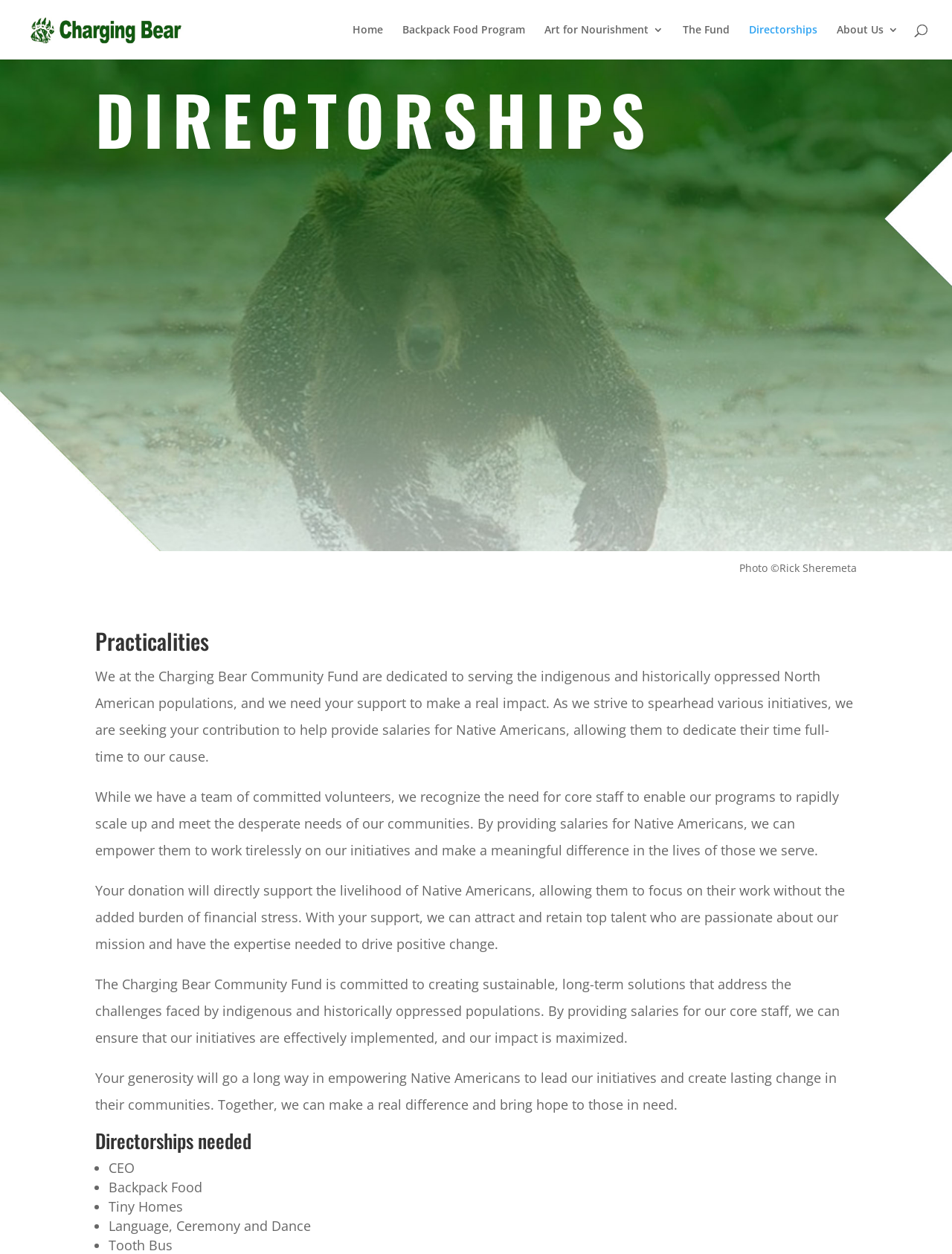What is the role of the CEO in the organization?
Using the image as a reference, answer the question with a short word or phrase.

Unspecified